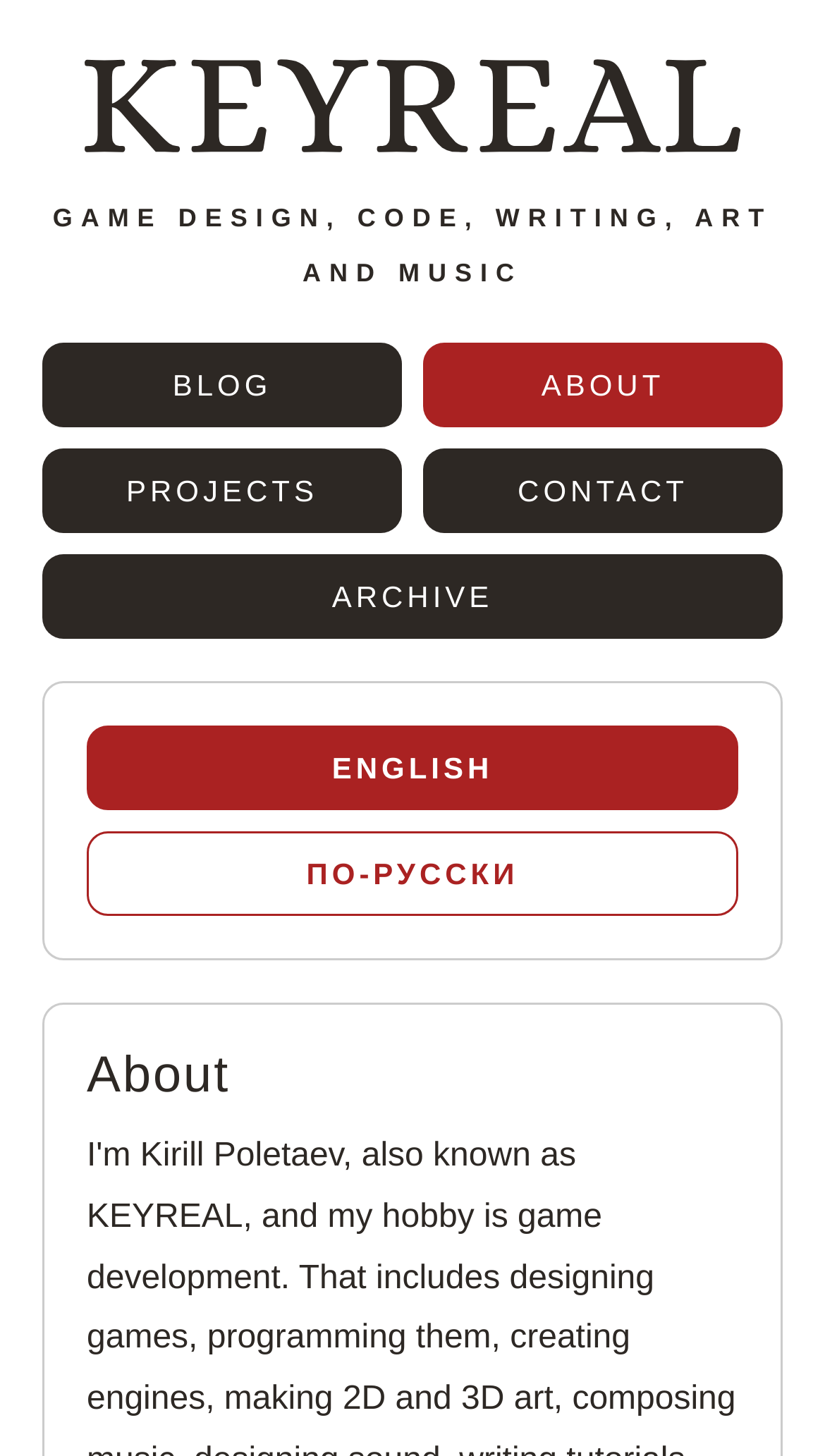Find the bounding box coordinates of the clickable area that will achieve the following instruction: "visit the PROJECTS page".

[0.051, 0.308, 0.487, 0.366]